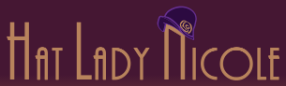Provide a short, one-word or phrase answer to the question below:
What is the font tone of the text 'Hat Lady Nicole'?

Gold-toned